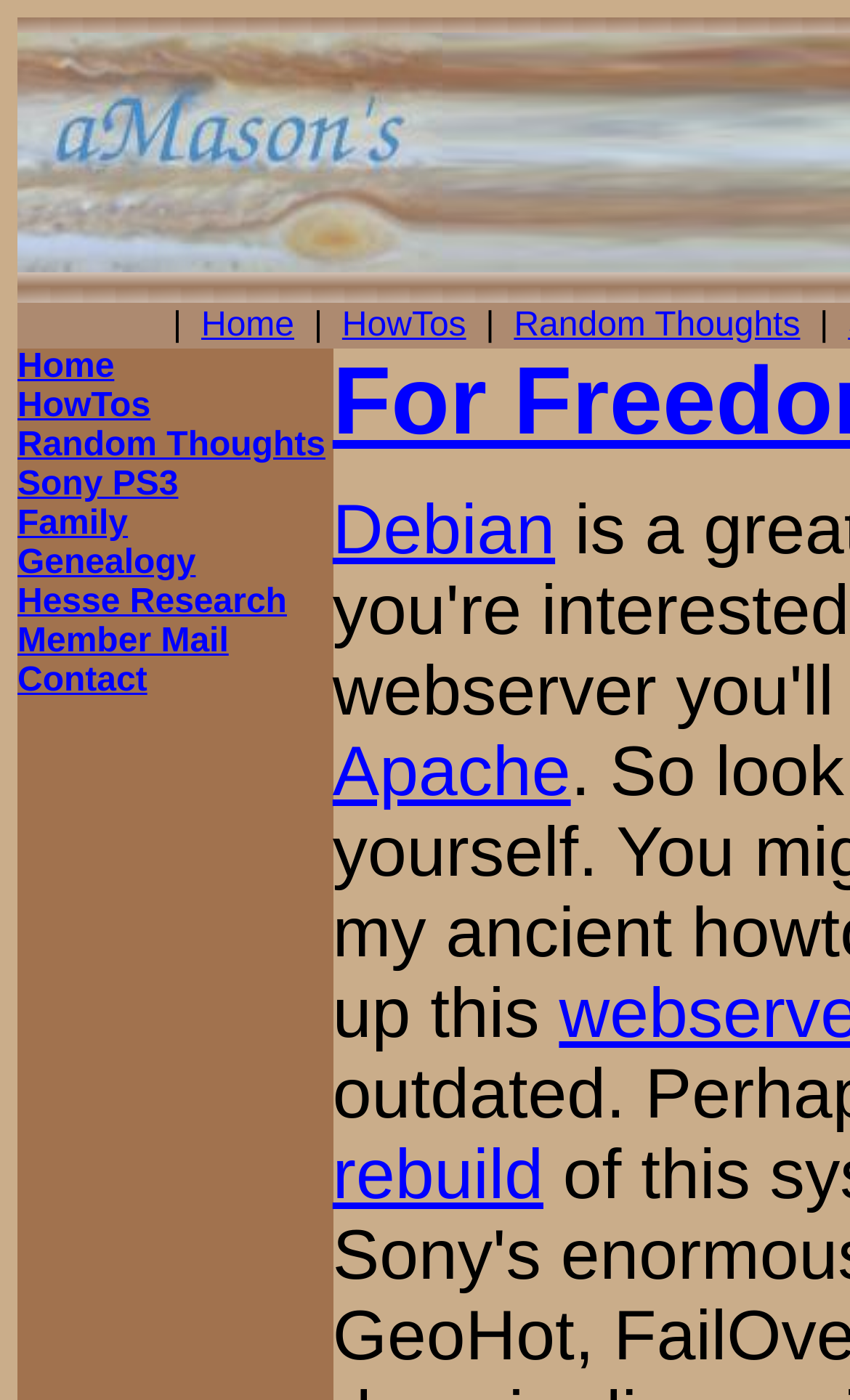Bounding box coordinates should be in the format (top-left x, top-left y, bottom-right x, bottom-right y) and all values should be floating point numbers between 0 and 1. Determine the bounding box coordinate for the UI element described as: Home

[0.237, 0.219, 0.346, 0.245]